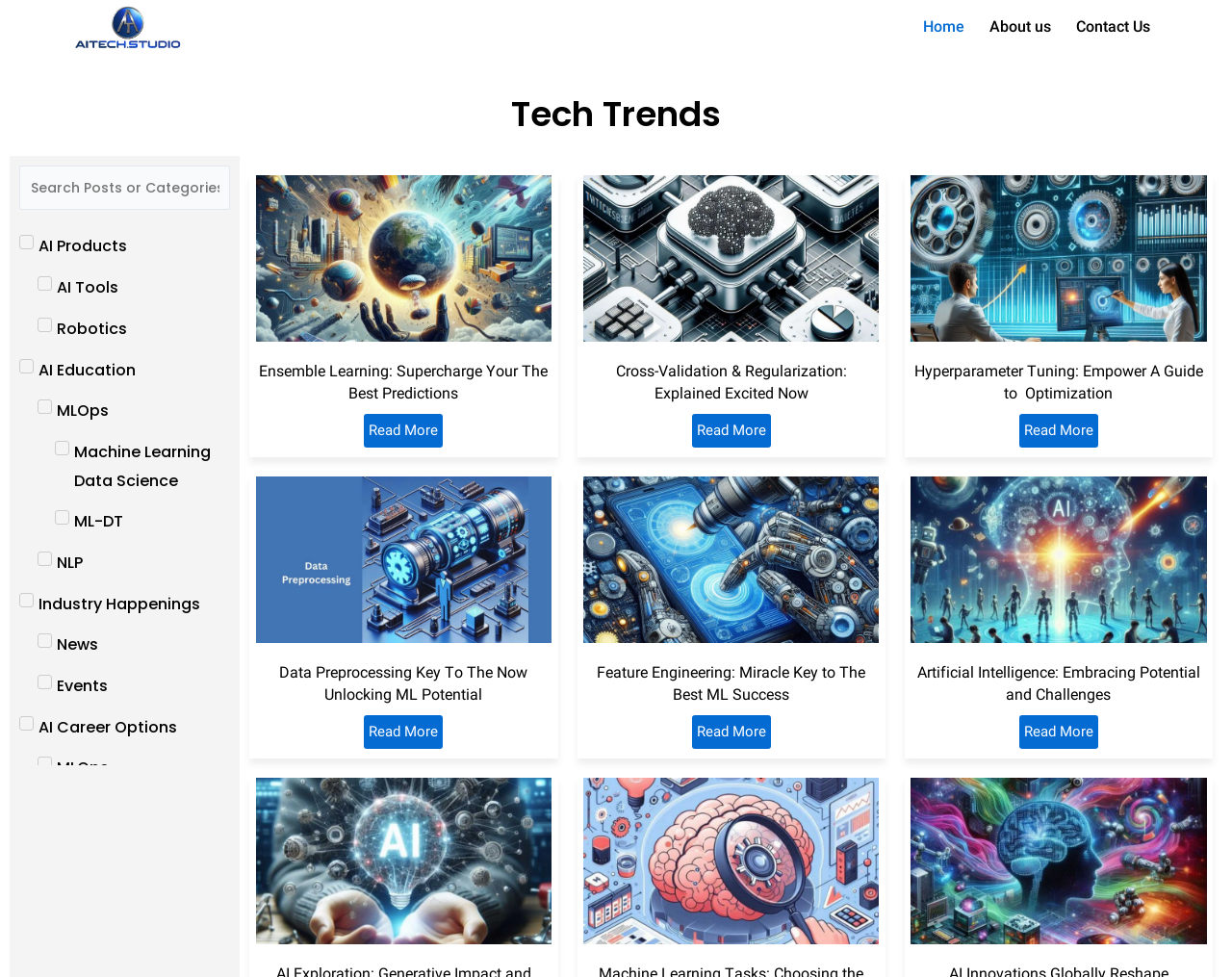Please identify the bounding box coordinates of the clickable element to fulfill the following instruction: "Learn about Artificial Intelligence". The coordinates should be four float numbers between 0 and 1, i.e., [left, top, right, bottom].

[0.742, 0.678, 0.977, 0.722]